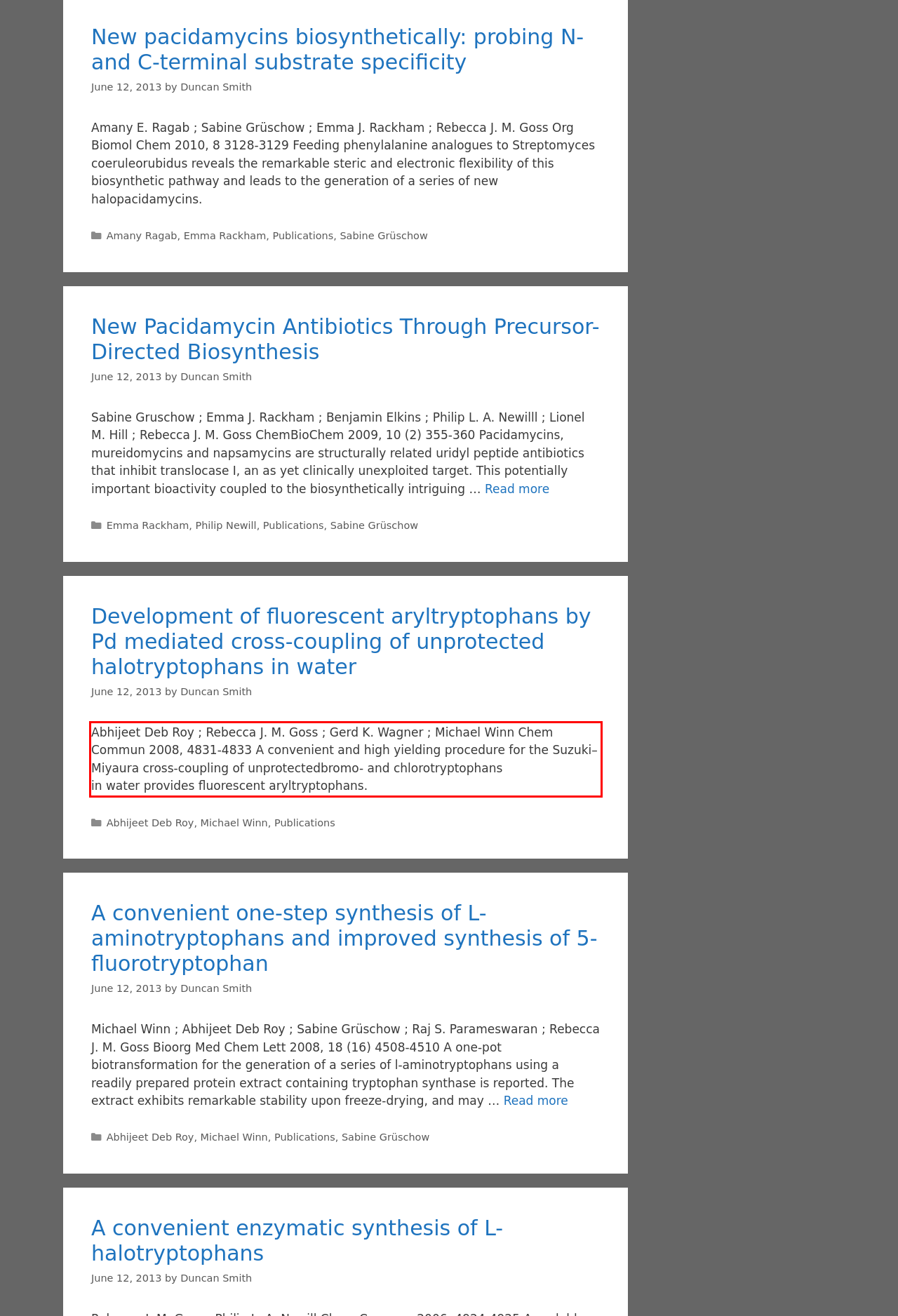Please perform OCR on the UI element surrounded by the red bounding box in the given webpage screenshot and extract its text content.

Abhijeet Deb Roy ; Rebecca J. M. Goss ; Gerd K. Wagner ; Michael Winn Chem Commun 2008, 4831-4833 A convenient and high yielding procedure for the Suzuki–Miyaura cross-coupling of unprotectedbromo- and chlorotryptophans in water provides fluorescent aryltryptophans.